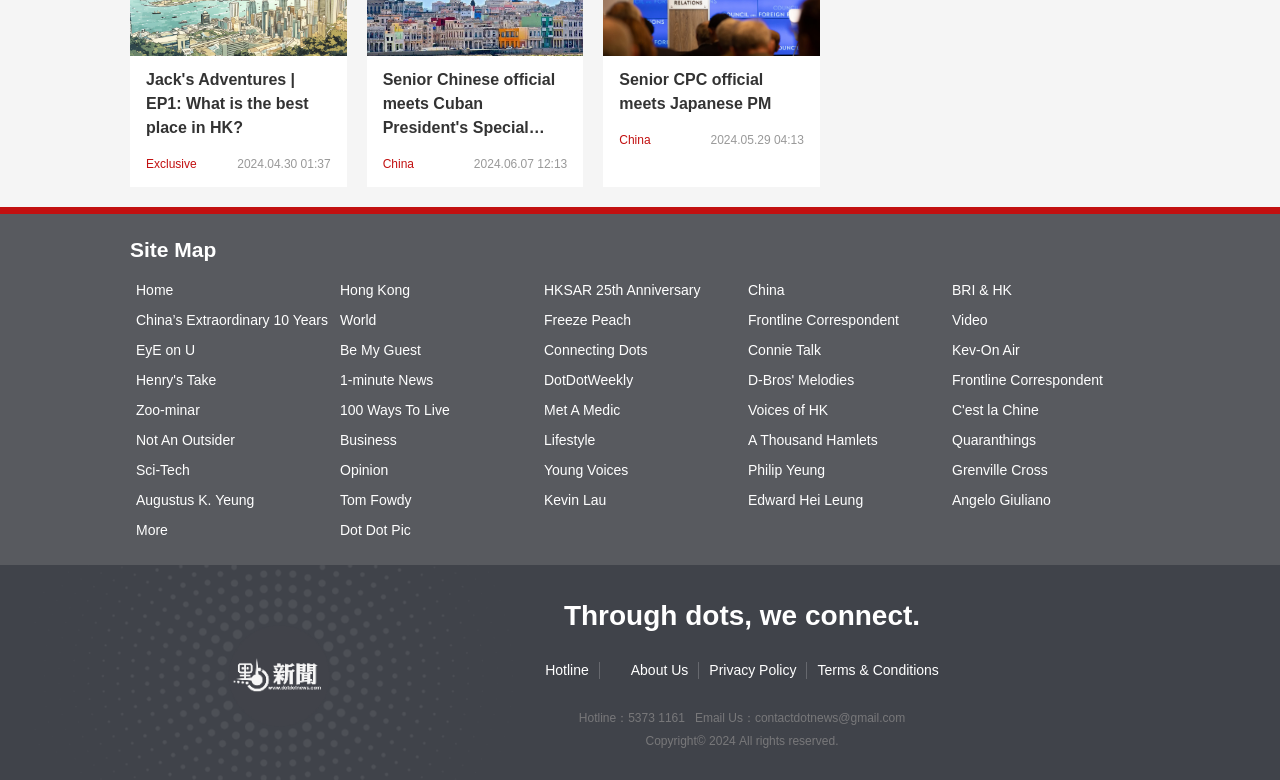Please identify the bounding box coordinates for the region that you need to click to follow this instruction: "Click on 'Home'".

[0.102, 0.353, 0.261, 0.391]